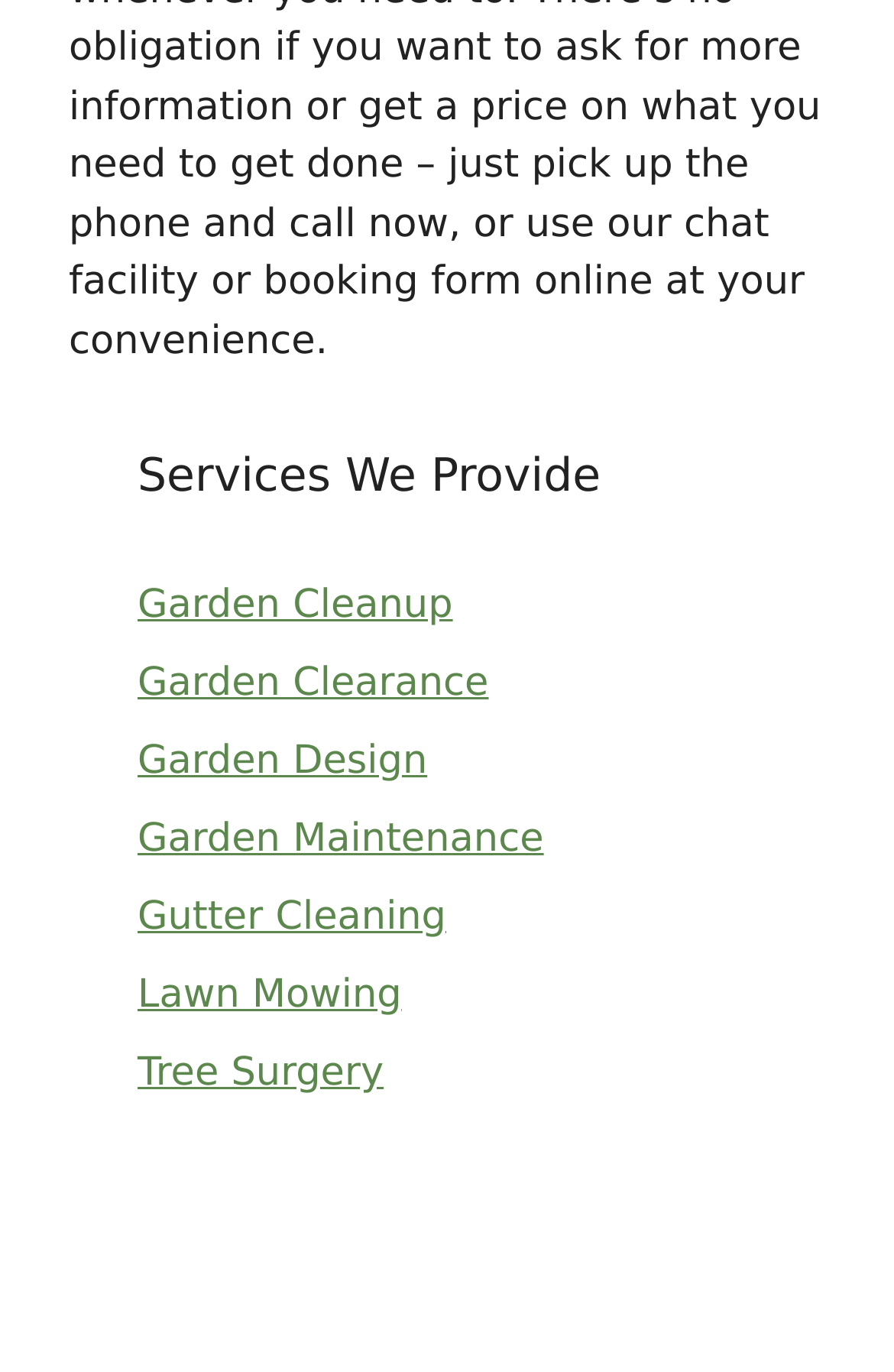Respond with a single word or phrase to the following question:
Is Tree Surgery a service provided?

Yes